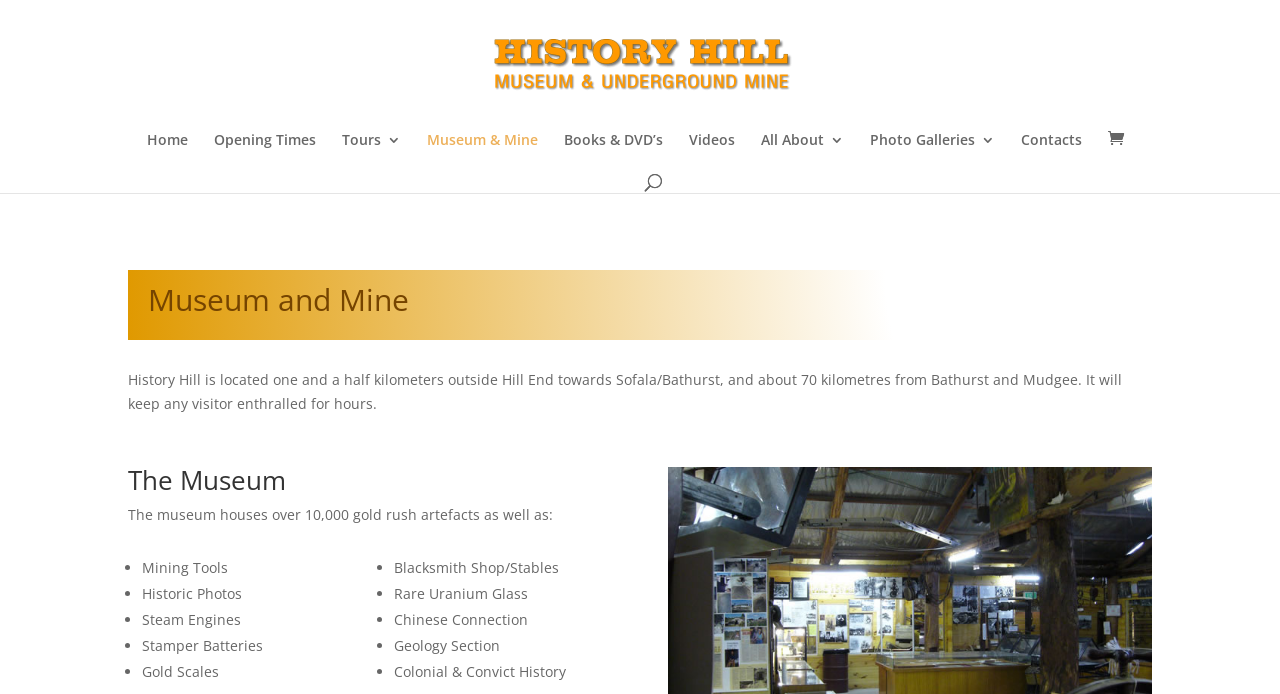Examine the screenshot and answer the question in as much detail as possible: What is housed in the museum?

The StaticText 'The museum houses over 10,000 gold rush artefacts as well as:' provides information about the contents of the museum, which includes over 10,000 gold rush artefacts.